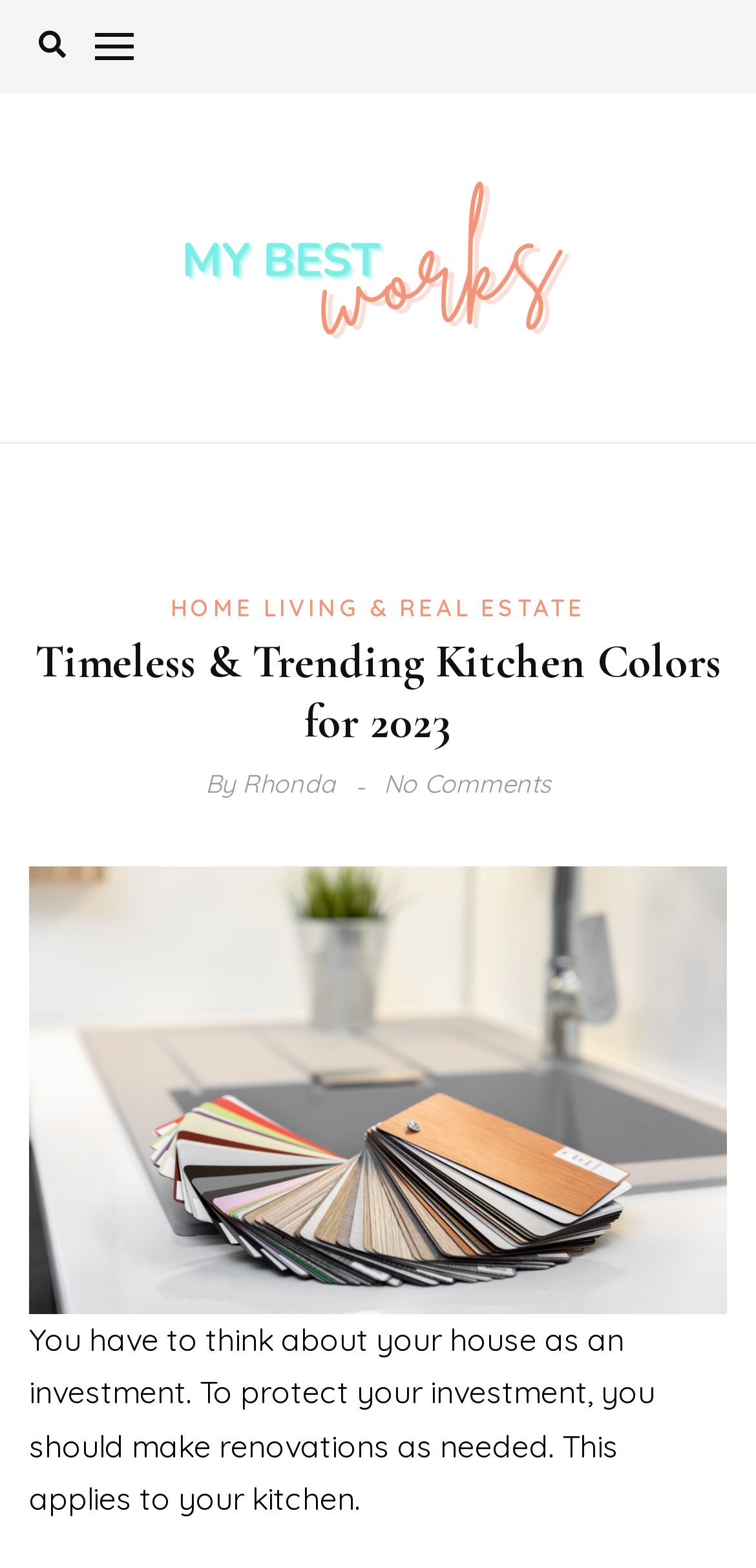Locate the bounding box of the UI element based on this description: "Home Living & Real Estate". Provide four float numbers between 0 and 1 as [left, top, right, bottom].

[0.226, 0.378, 0.774, 0.397]